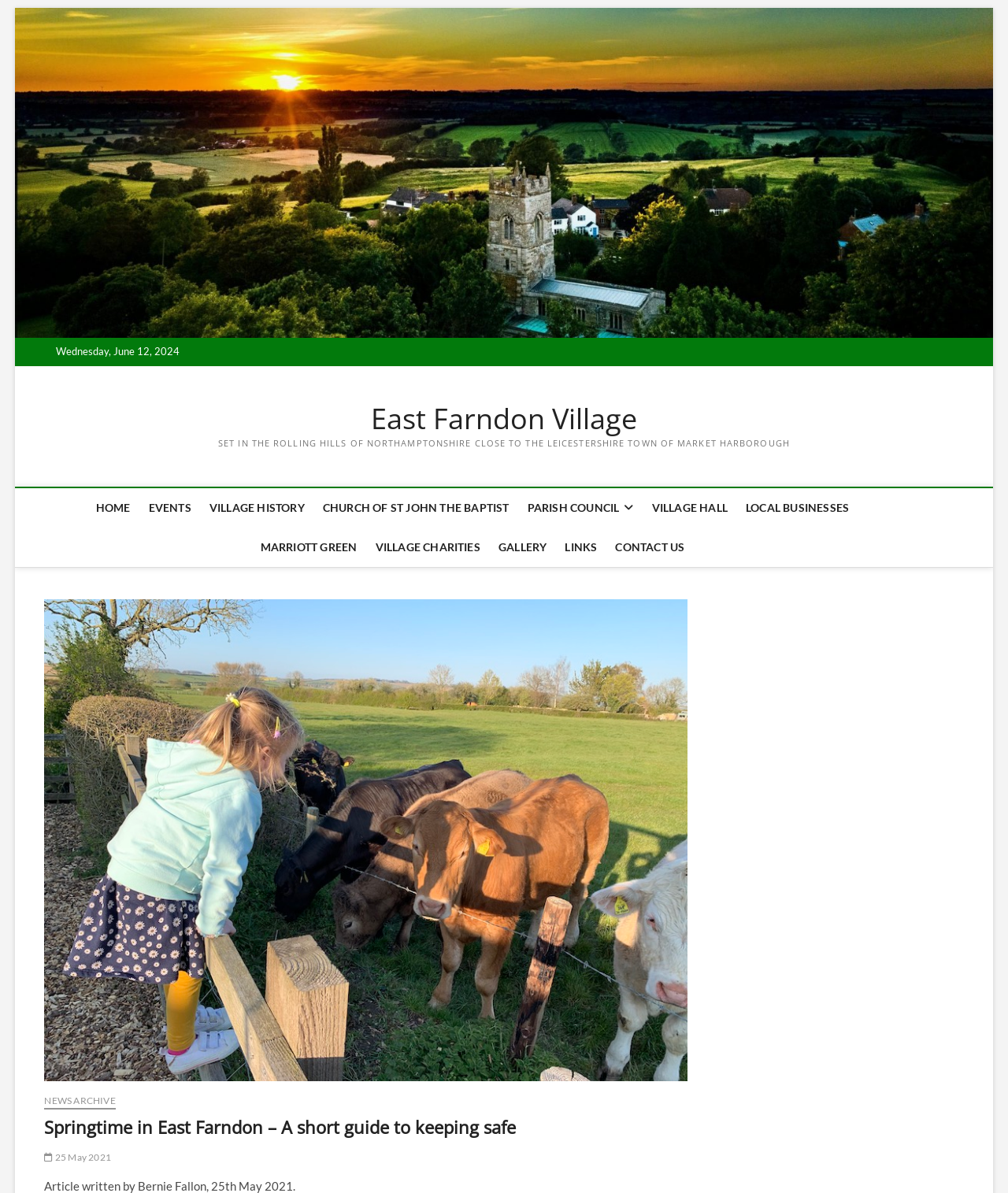Could you indicate the bounding box coordinates of the region to click in order to complete this instruction: "Click the 'HOME' link".

[0.087, 0.409, 0.137, 0.442]